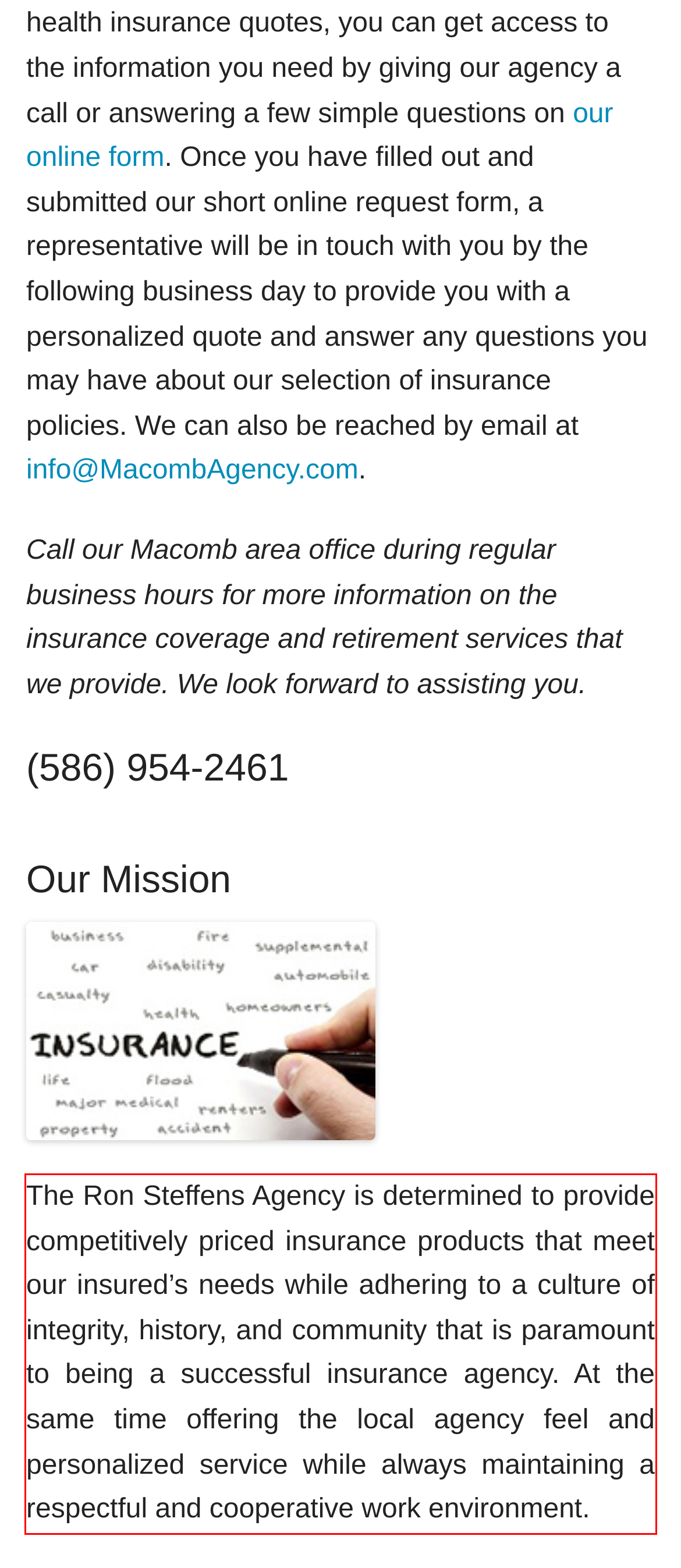Given the screenshot of a webpage, identify the red rectangle bounding box and recognize the text content inside it, generating the extracted text.

The Ron Steffens Agency is determined to provide competitively priced insurance products that meet our insured’s needs while adhering to a culture of integrity, history, and community that is paramount to being a successful insurance agency. At the same time offering the local agency feel and personalized service while always maintaining a respectful and cooperative work environment.